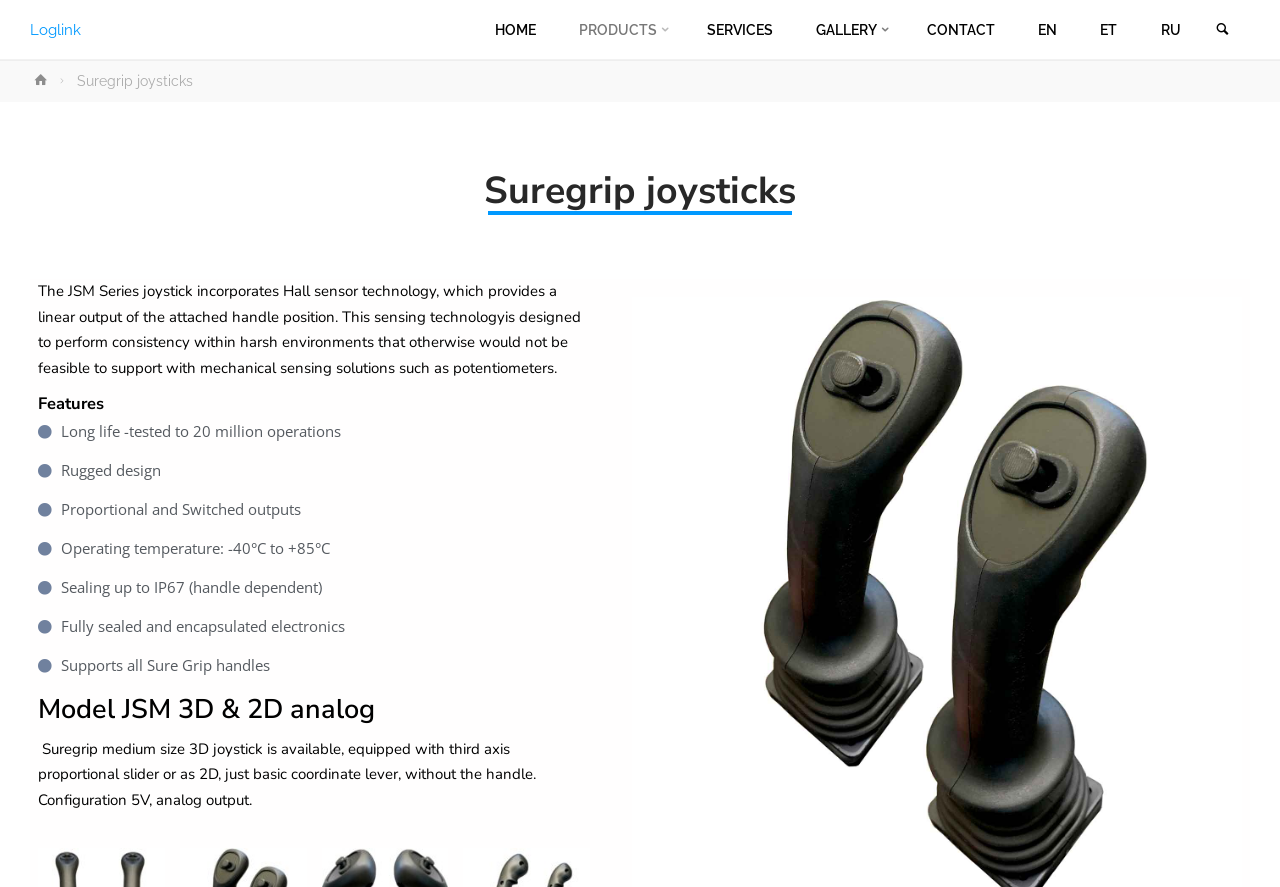Kindly determine the bounding box coordinates of the area that needs to be clicked to fulfill this instruction: "Read the 'Breaking Genre Barriers: Online Movies That Defy Classification' article".

None